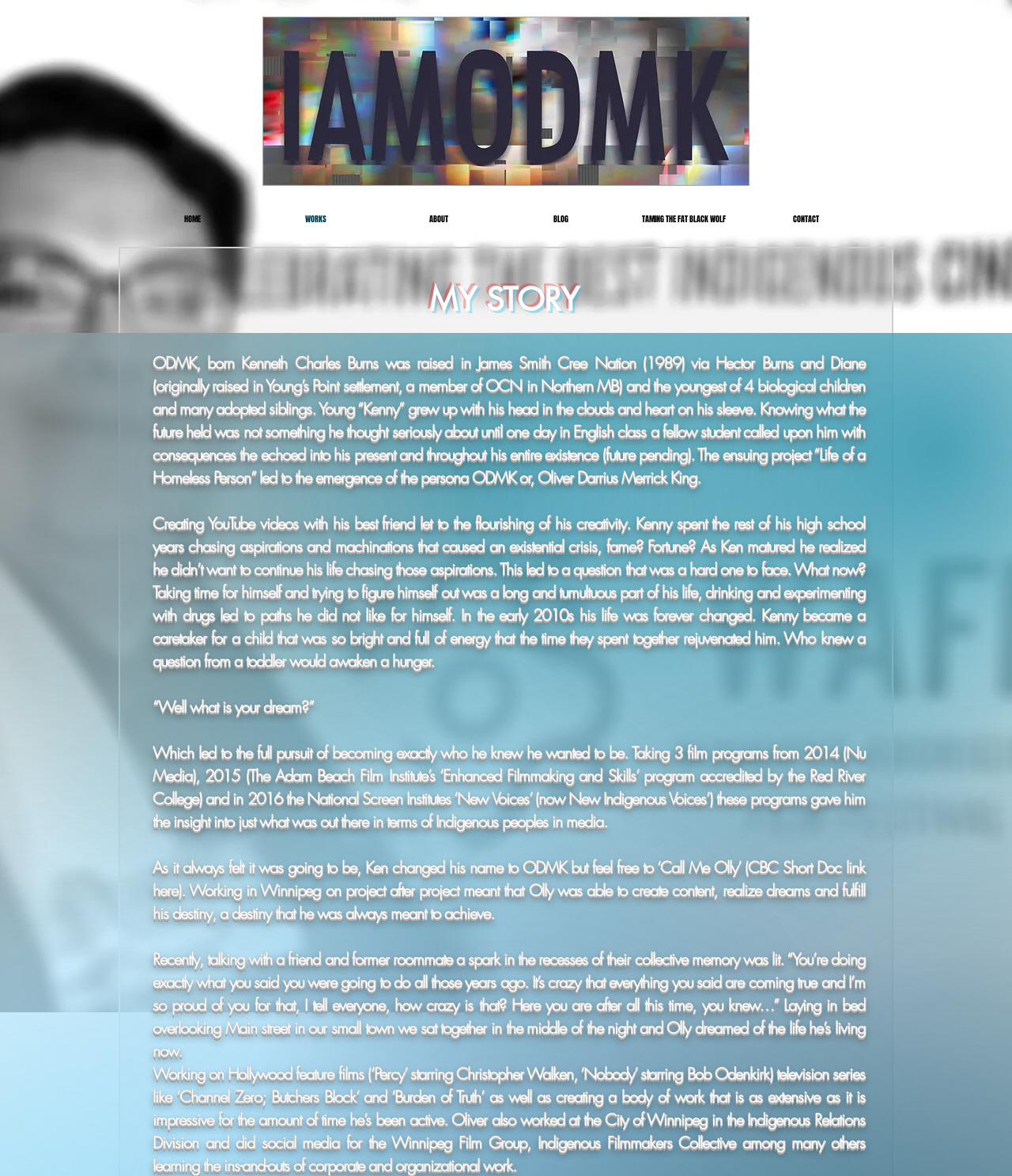Mark the bounding box of the element that matches the following description: "BLOG".

[0.494, 0.175, 0.615, 0.198]